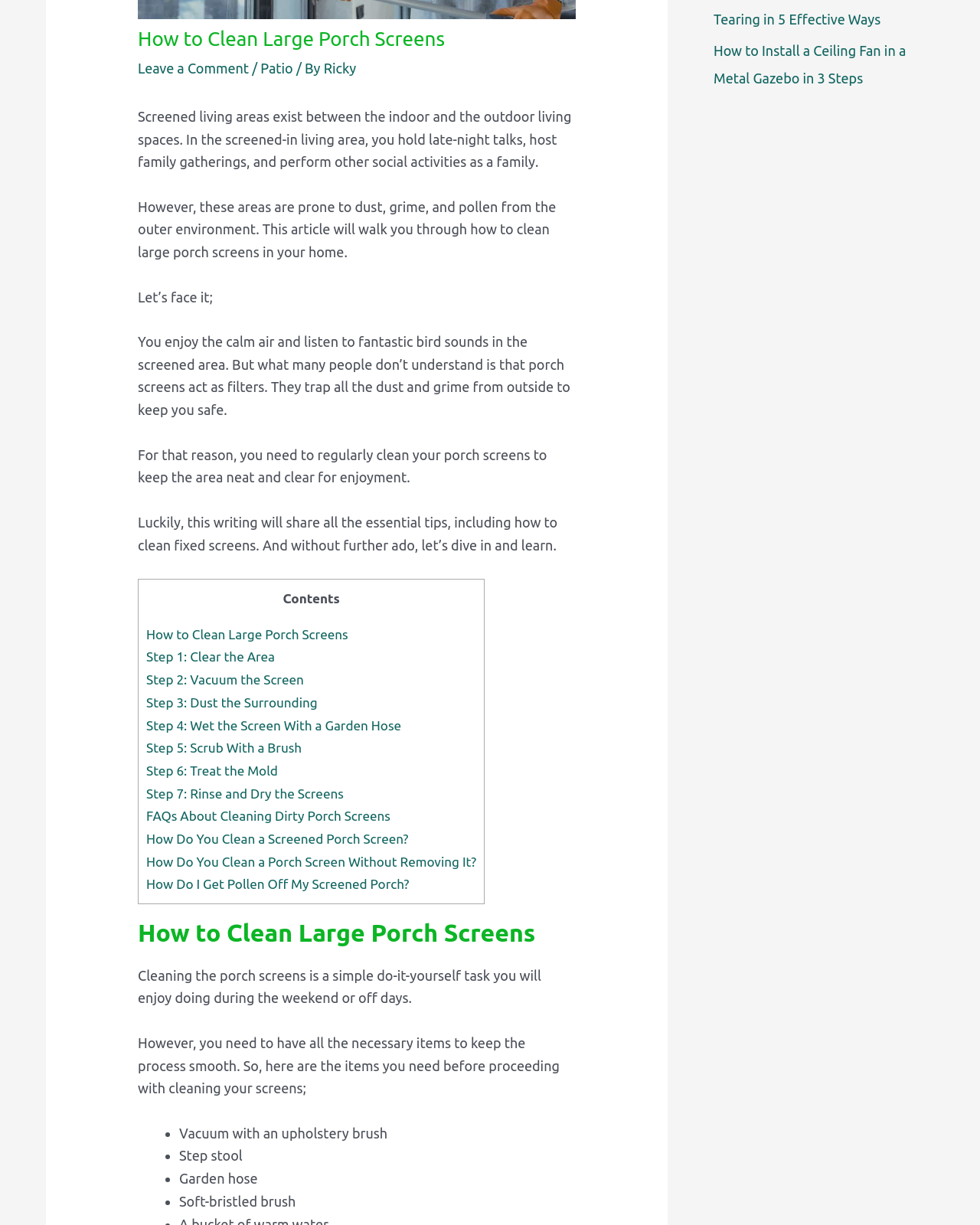Given the element description: "Patio", predict the bounding box coordinates of the UI element it refers to, using four float numbers between 0 and 1, i.e., [left, top, right, bottom].

[0.266, 0.049, 0.299, 0.062]